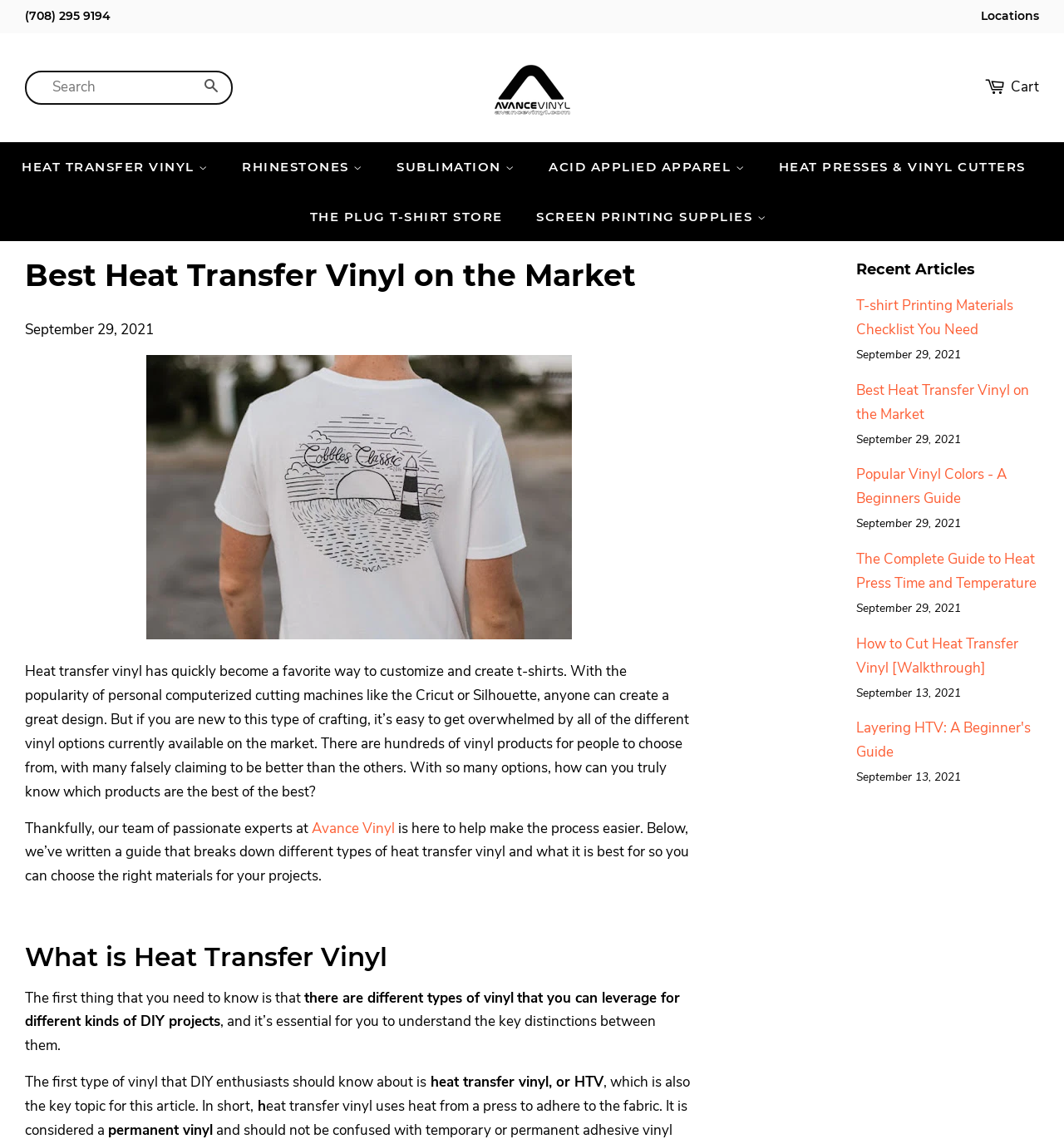What is the name of the company mentioned on this webpage?
Use the information from the image to give a detailed answer to the question.

I found the company name 'Avance Vinyl' mentioned in the webpage content, specifically in the section where it says 'our team of passionate experts at Avance Vinyl is here to help make the process easier'.